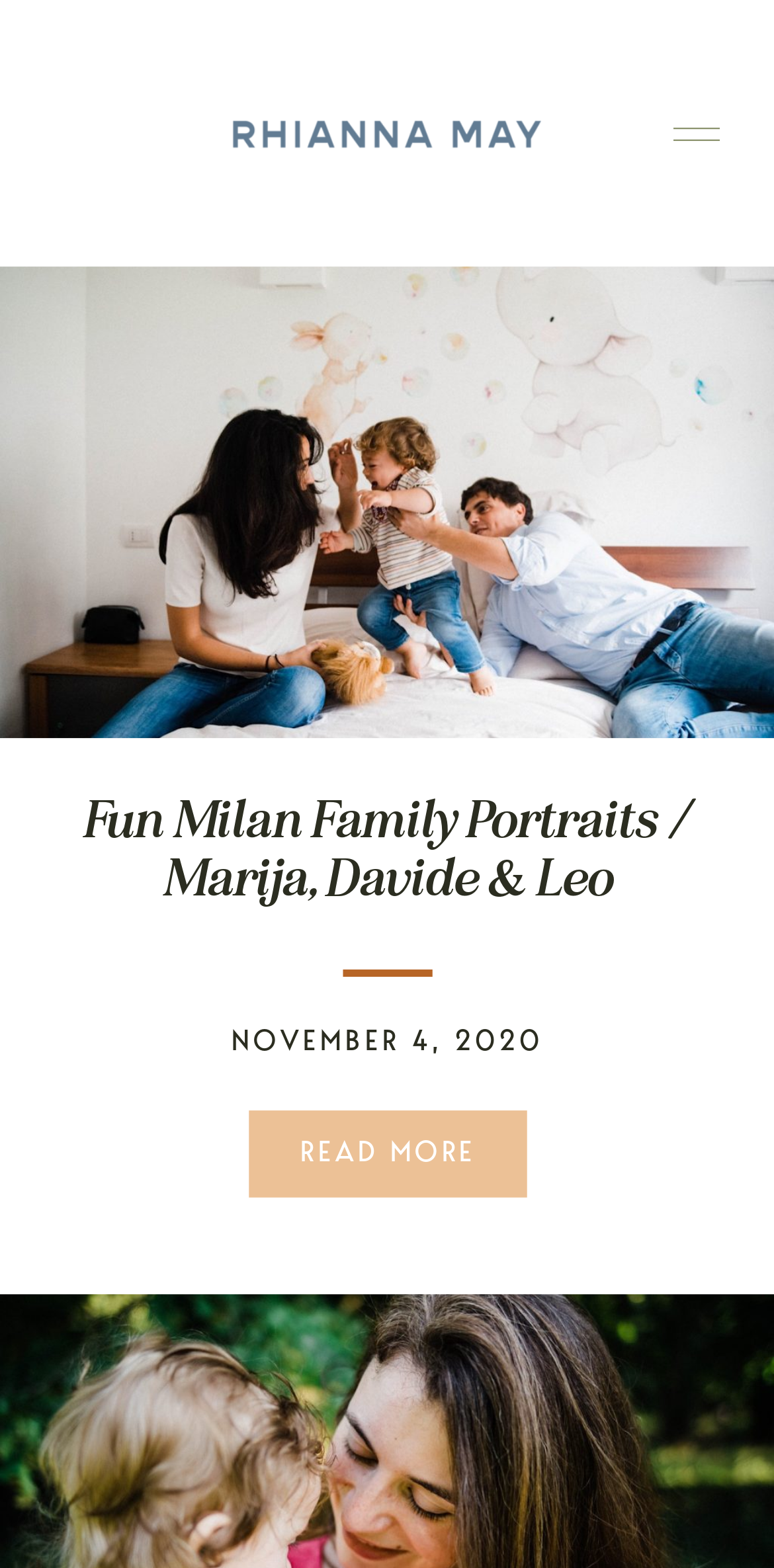Show the bounding box coordinates for the HTML element described as: "REad More".

[0.327, 0.719, 0.673, 0.76]